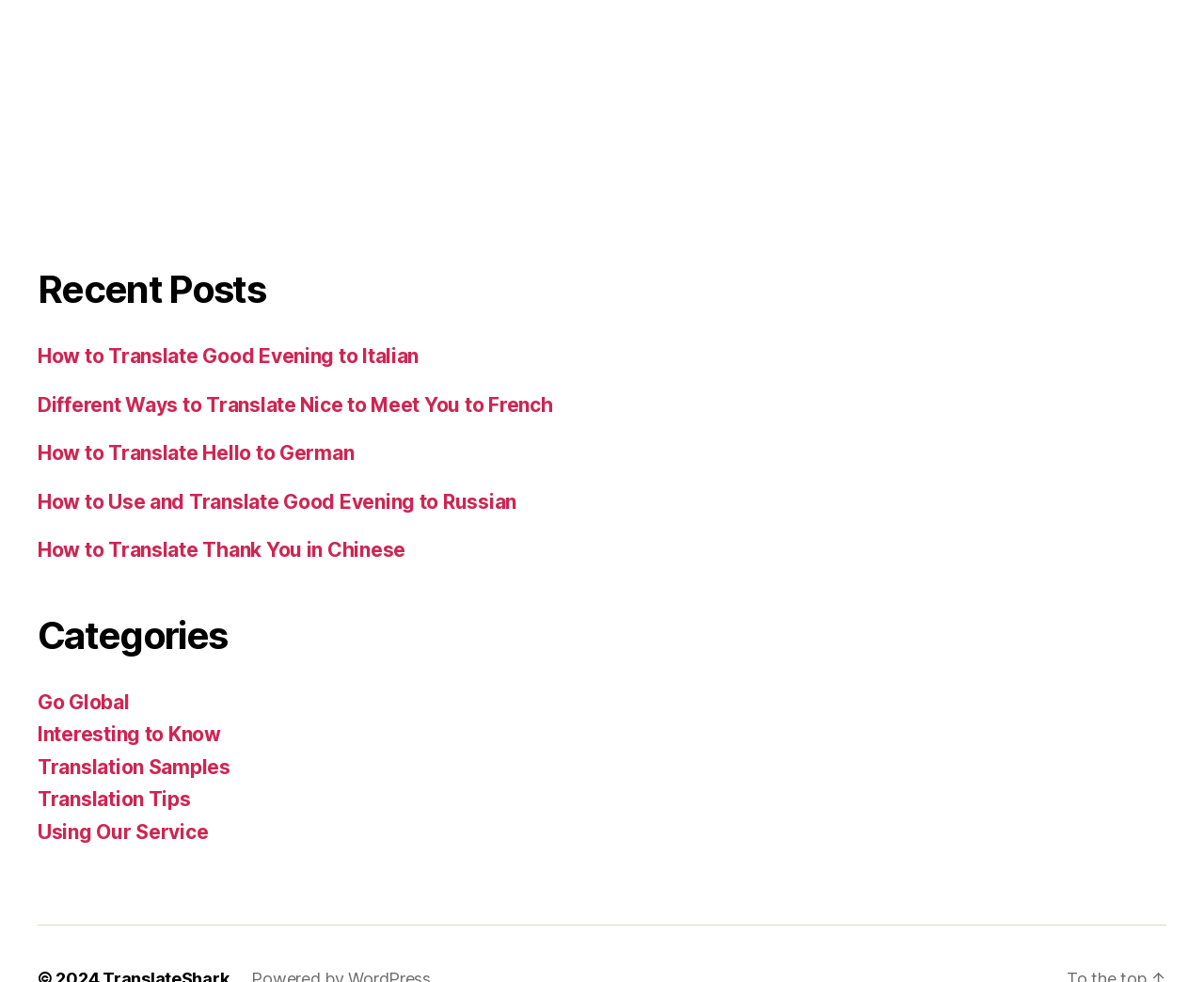Locate the bounding box coordinates of the clickable region necessary to complete the following instruction: "Buy equipment from NetworkTigers Store". Provide the coordinates in the format of four float numbers between 0 and 1, i.e., [left, top, right, bottom].

None